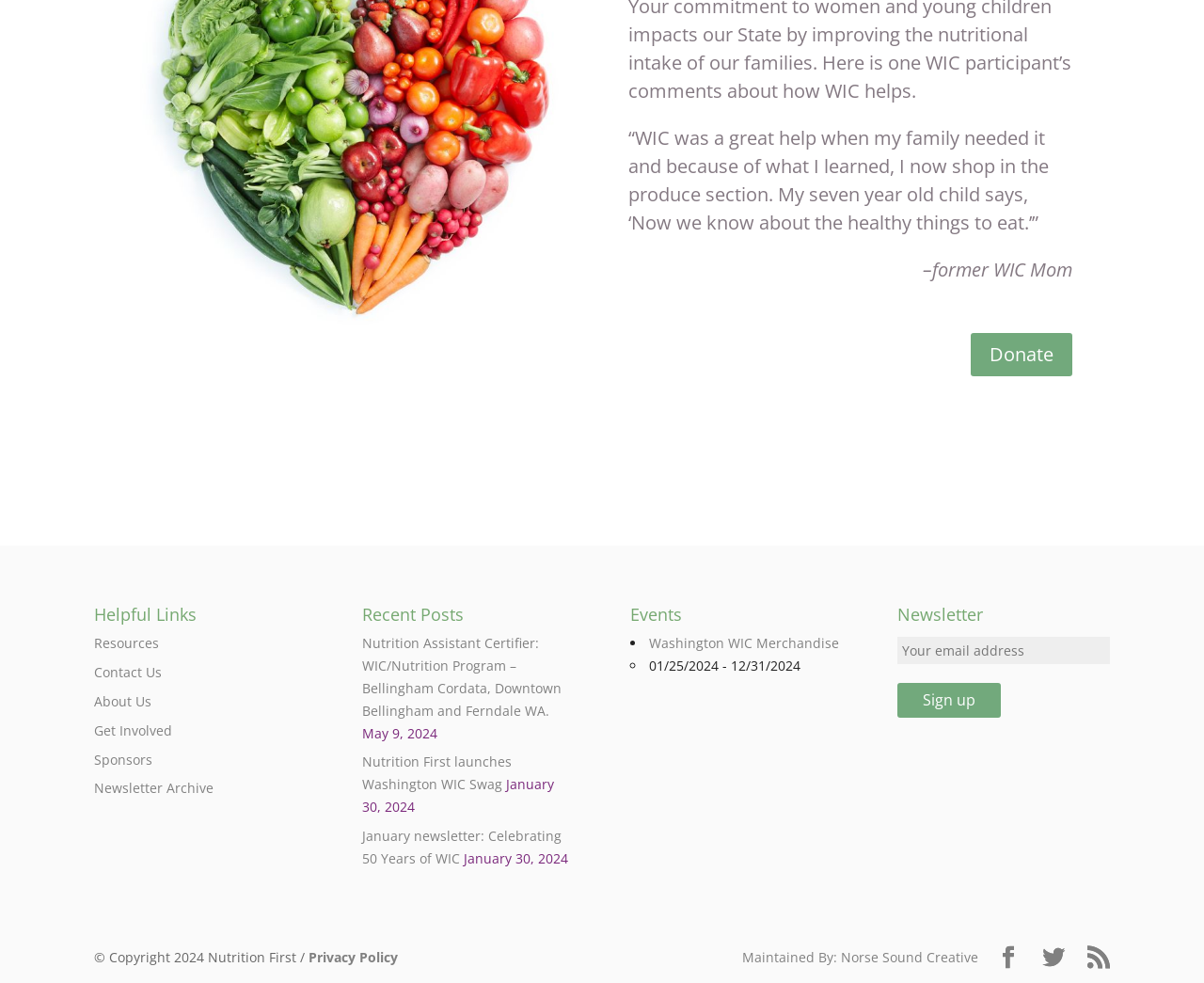Can you specify the bounding box coordinates of the area that needs to be clicked to fulfill the following instruction: "visit IRRAS website"?

None